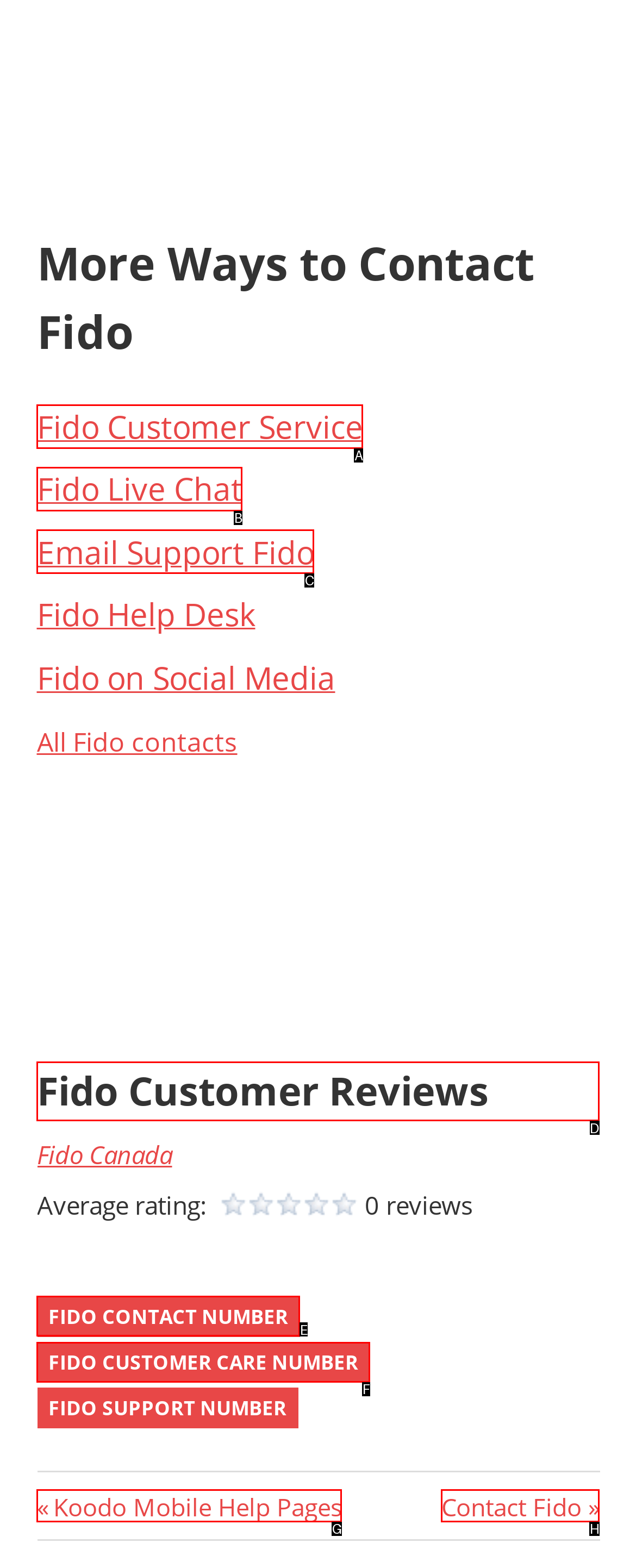Identify the correct UI element to click on to achieve the task: View Fido Customer Reviews. Provide the letter of the appropriate element directly from the available choices.

D